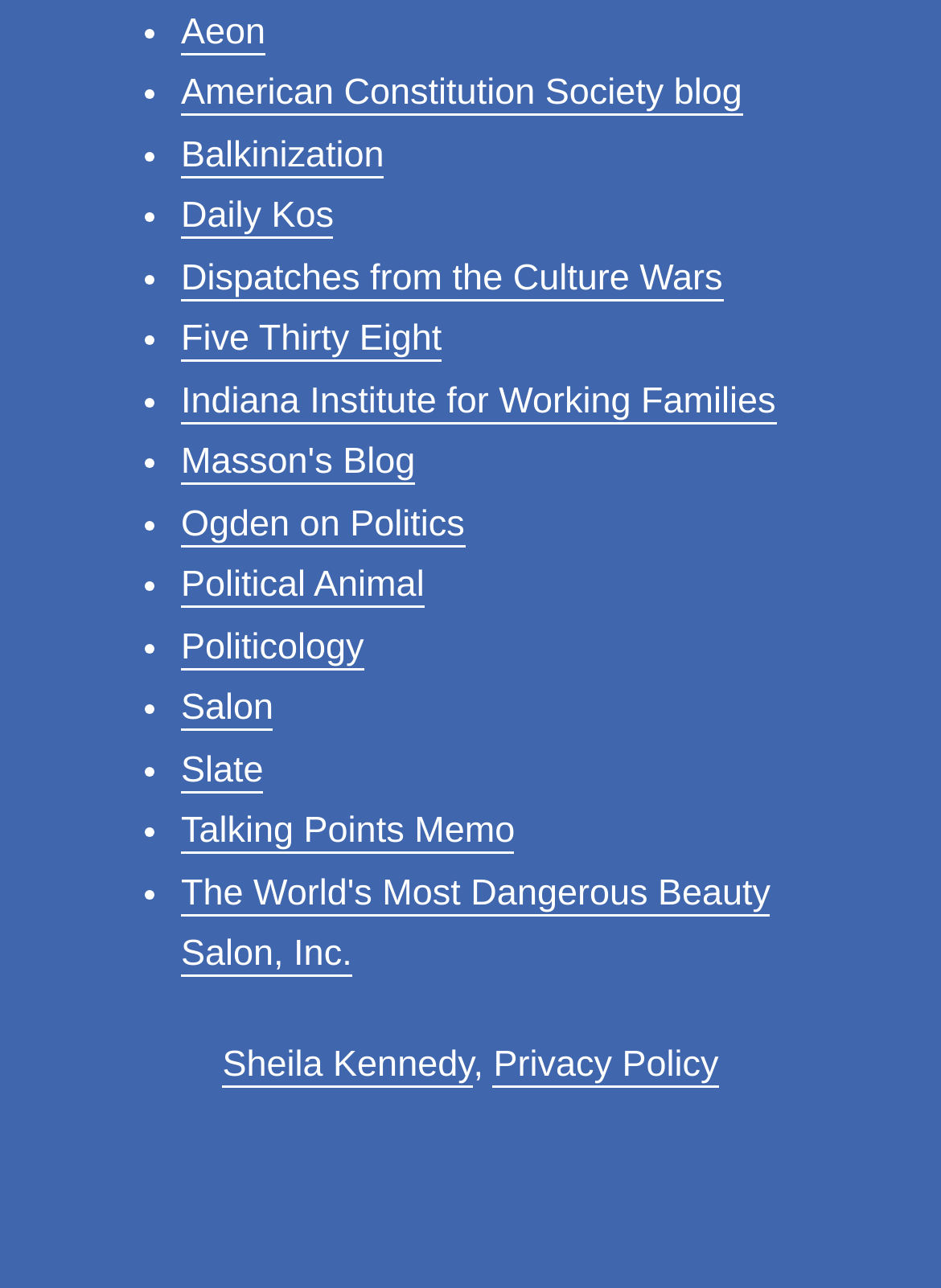Identify the bounding box coordinates for the element you need to click to achieve the following task: "view Privacy Policy". Provide the bounding box coordinates as four float numbers between 0 and 1, in the form [left, top, right, bottom].

[0.524, 0.811, 0.764, 0.844]